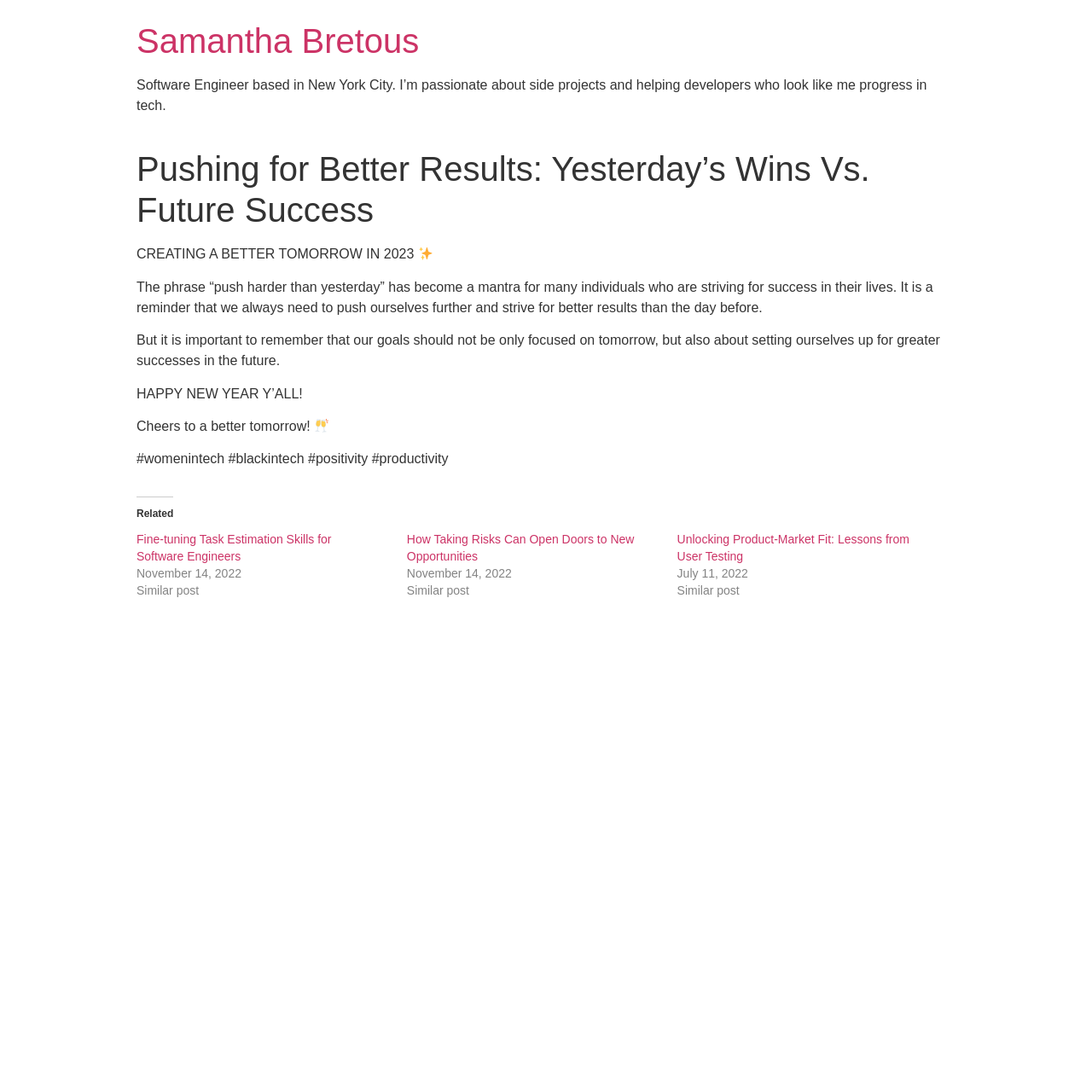Use one word or a short phrase to answer the question provided: 
What are the related posts about?

Software engineering and productivity